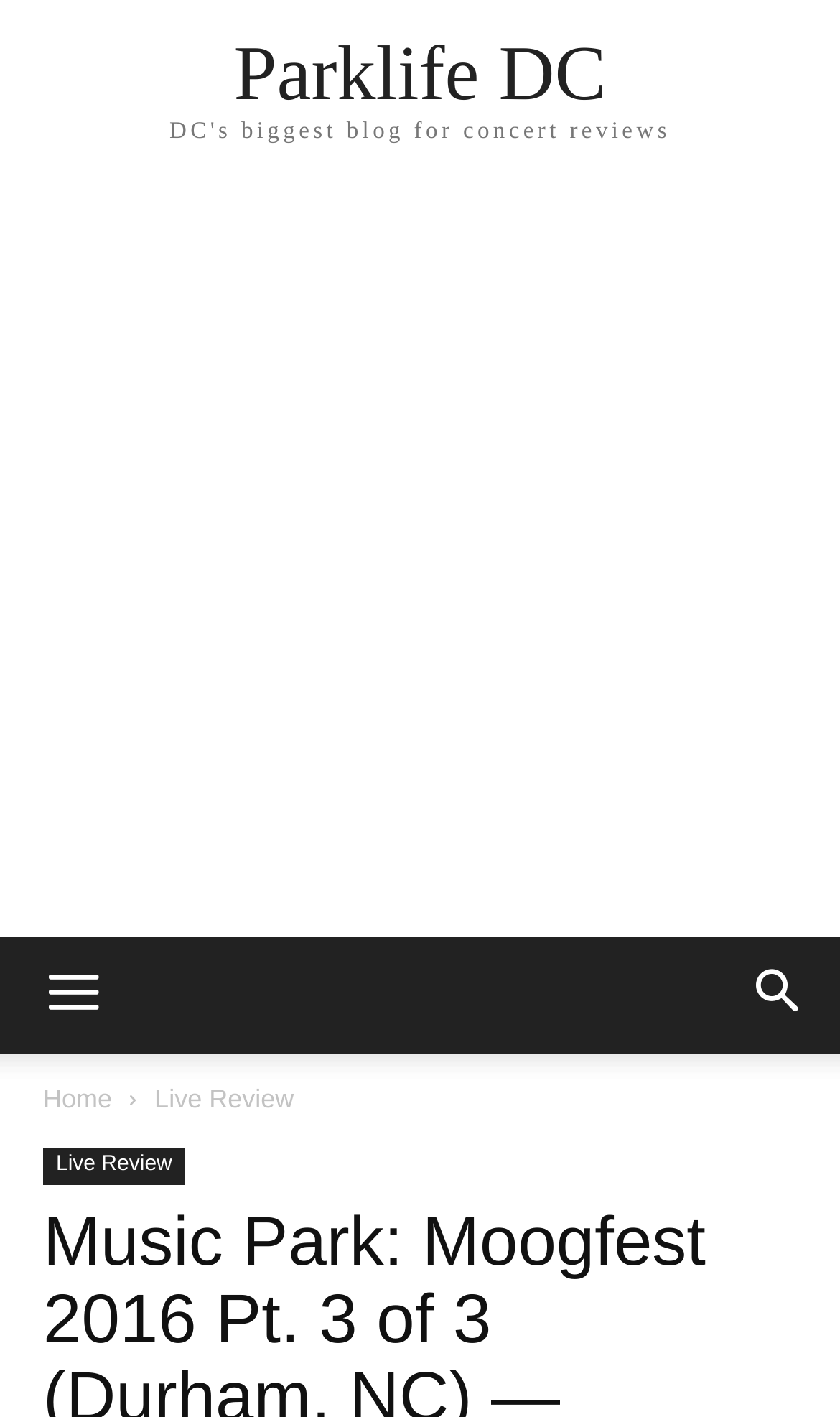Construct a comprehensive caption that outlines the webpage's structure and content.

The webpage appears to be an article about Moogfest 2016, specifically the third day of the event. At the top of the page, there is a link to "Parklife DC" which is likely the website's title or logo. Below this, there is a large advertisement iframe that takes up most of the top section of the page.

On the left side of the page, there are two buttons: a "mobile-toggle" button and a "Search" button. The "mobile-toggle" button is located near the top-left corner, while the "Search" button is positioned near the top-right corner.

The main content of the page is divided into sections, with links to different categories such as "Home" and "Live Review". The "Live Review" section has a sub-link to another "Live Review" page, suggesting that this article is part of a larger collection of live reviews.

There is no prominent image on the page, but the article's content is likely accompanied by a photo, as hinted by the meta description mentioning a photo by Mickey McCarter. The overall layout of the page is organized, with clear headings and concise text, making it easy to navigate and read.